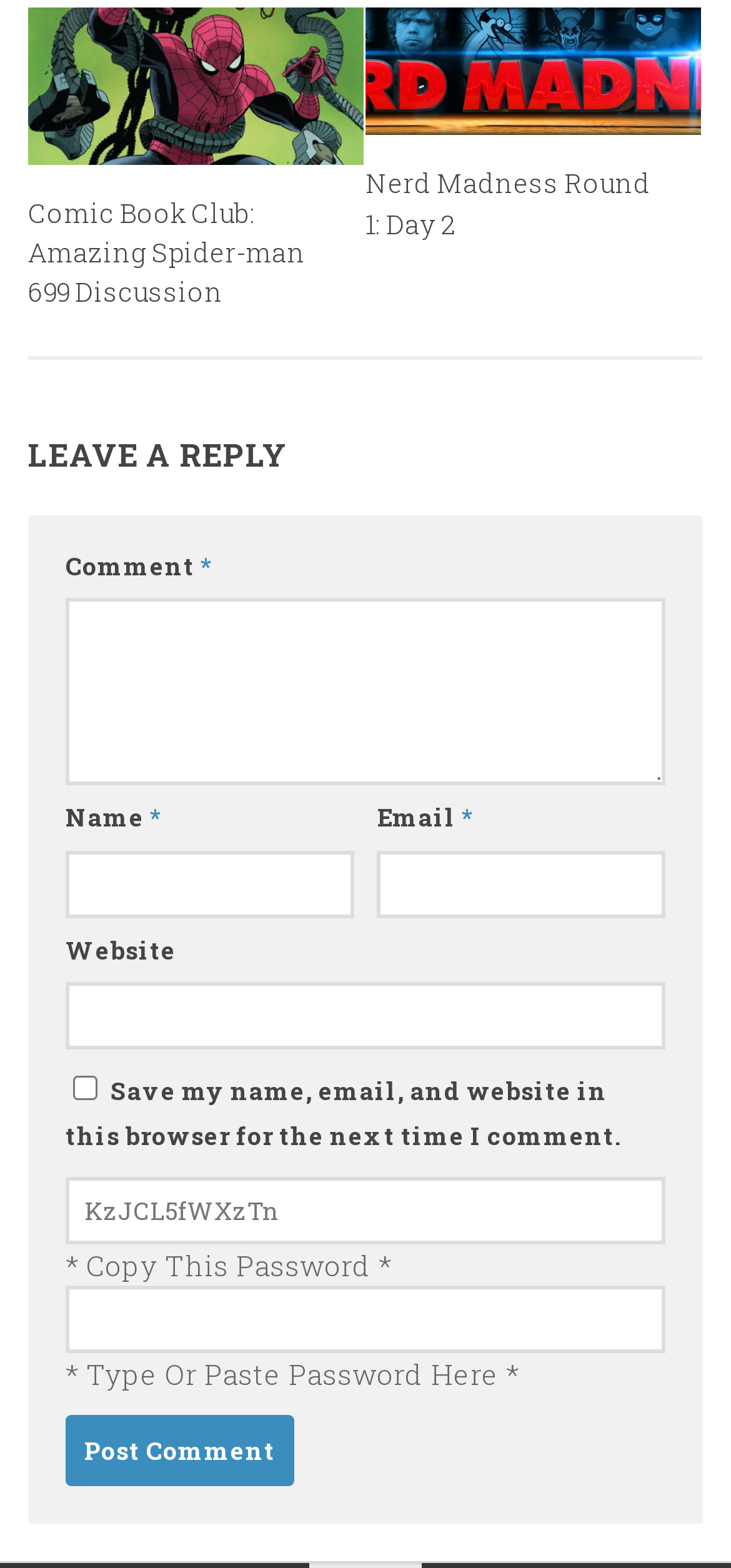What is the purpose of the checkbox?
Please provide a detailed answer to the question.

I looked at the checkbox element [570] and its adjacent text, and determined that its purpose is to save the user's name, email, and website in this browser for the next time they comment.